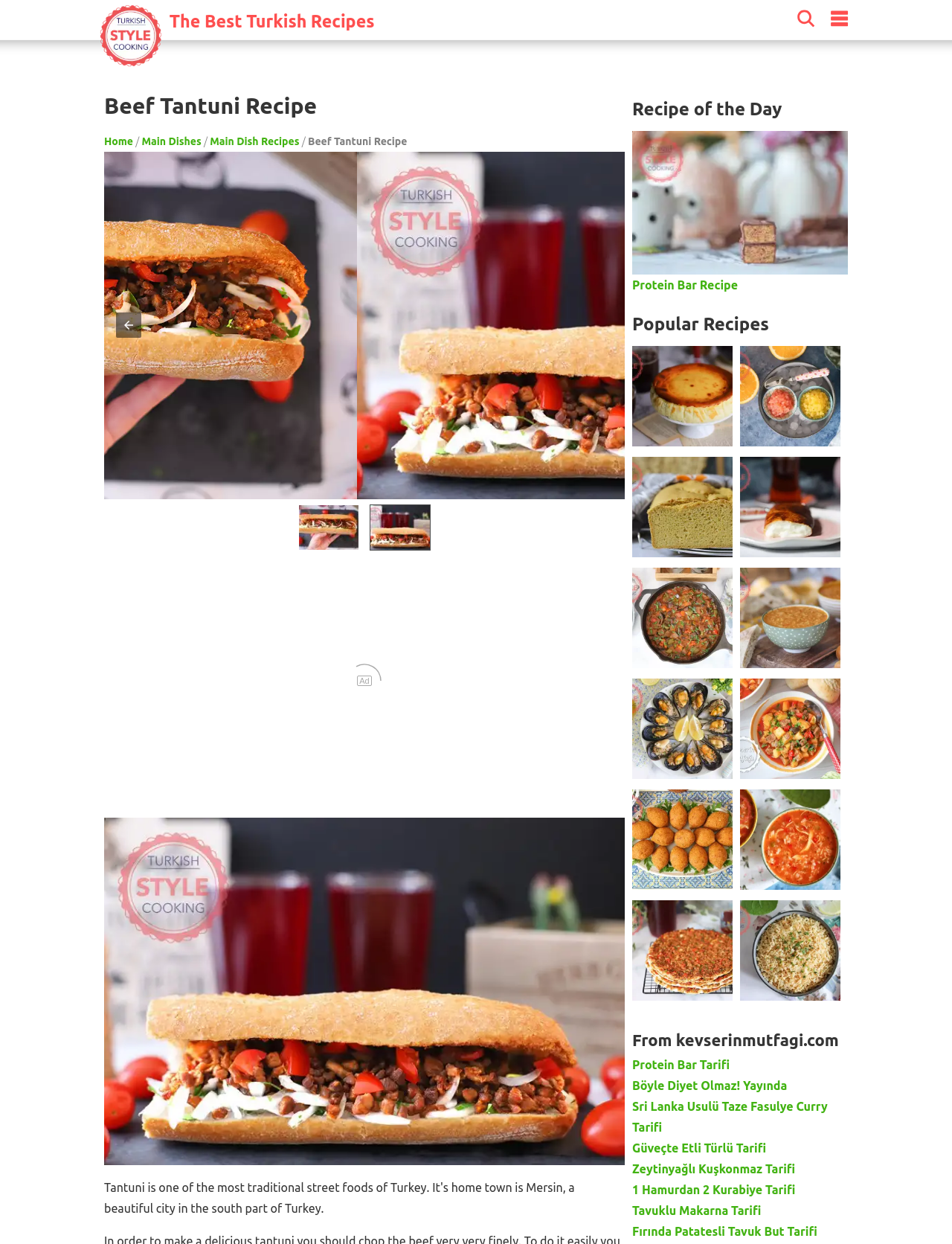Explain the webpage in detail.

This webpage is about a Beef Tantuni Recipe, a traditional Turkish street food from Mersin, a city in southern Turkey. At the top, there is a navigation menu with links to "The Best Turkish Recipes", "Home", "Main Dishes", and "Main Dish Recipes". Below the menu, there is a heading "Beef Tantuni Recipe" and an image related to the recipe.

On the left side, there is a carousel with two items, allowing users to navigate through the recipe images. Below the carousel, there is a listbox with two options, both labeled "Beef Tantuni Recipe", and each option has an associated image.

On the right side, there is a section titled "Recipe of the Day" with a link to a "Protein Bar Recipe" and an associated image. Below this section, there is a list of popular recipes, including "San Sebastian Cheesecake Recipe", "Fruit Caviar Recipe", and several others, each with an associated image.

Further down the page, there is a section titled "From kevserinmutfagi.com" with several links to recipes, including "Protein Bar Tarifi", "Böyle Diyet Olmaz! Yayında", and others.

Throughout the page, there are several images, including recipe images, navigation icons, and an advertisement labeled "Ad".